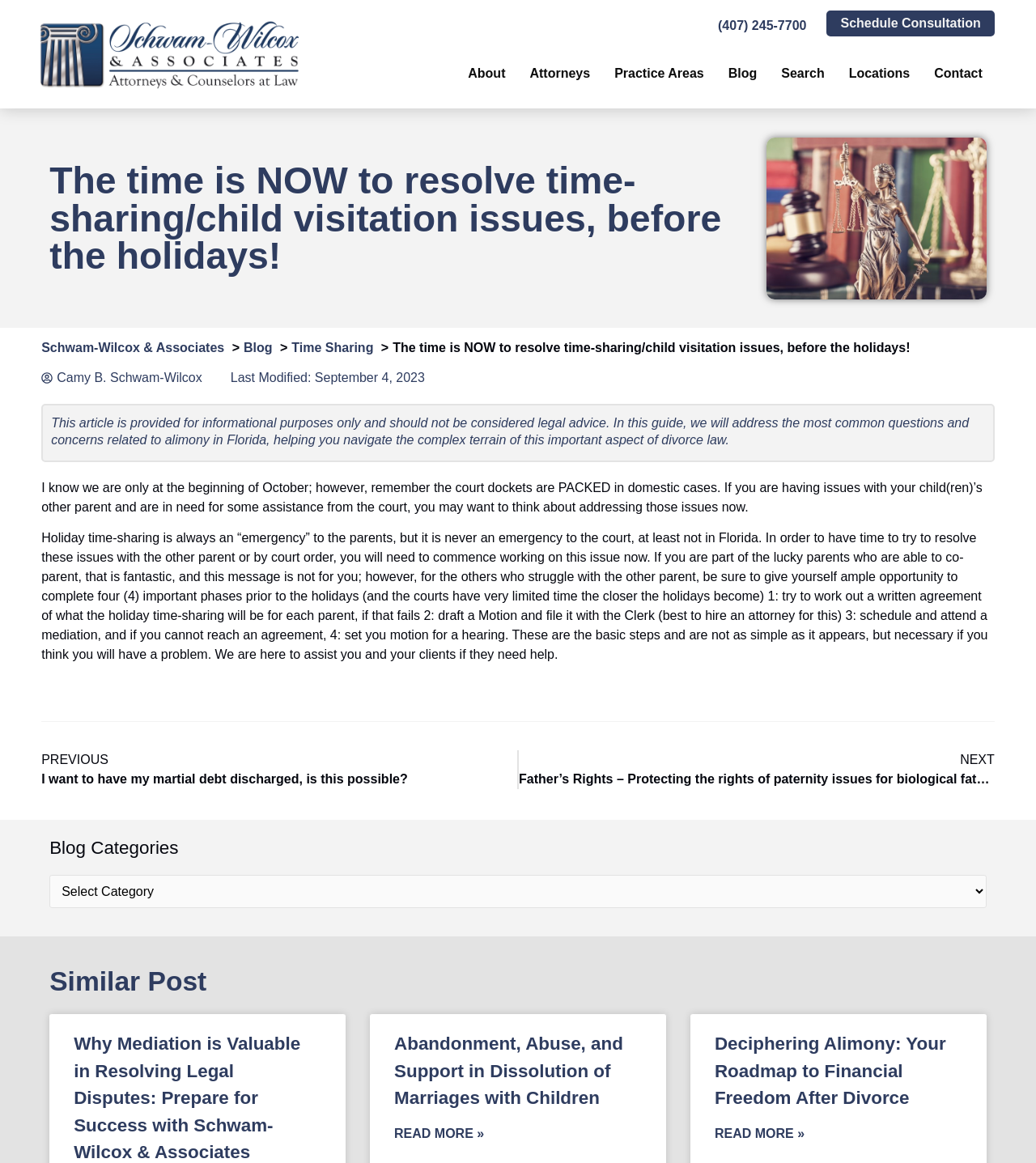What is the title of the similar post about mediation?
Analyze the image and provide a thorough answer to the question.

I found the title of the similar post by looking at the 'Similar Post' section, which lists a link with the text 'Why Mediation is Valuable in Resolving Legal Disputes: Prepare for Success with Schwam-Wilcox & Associates'.